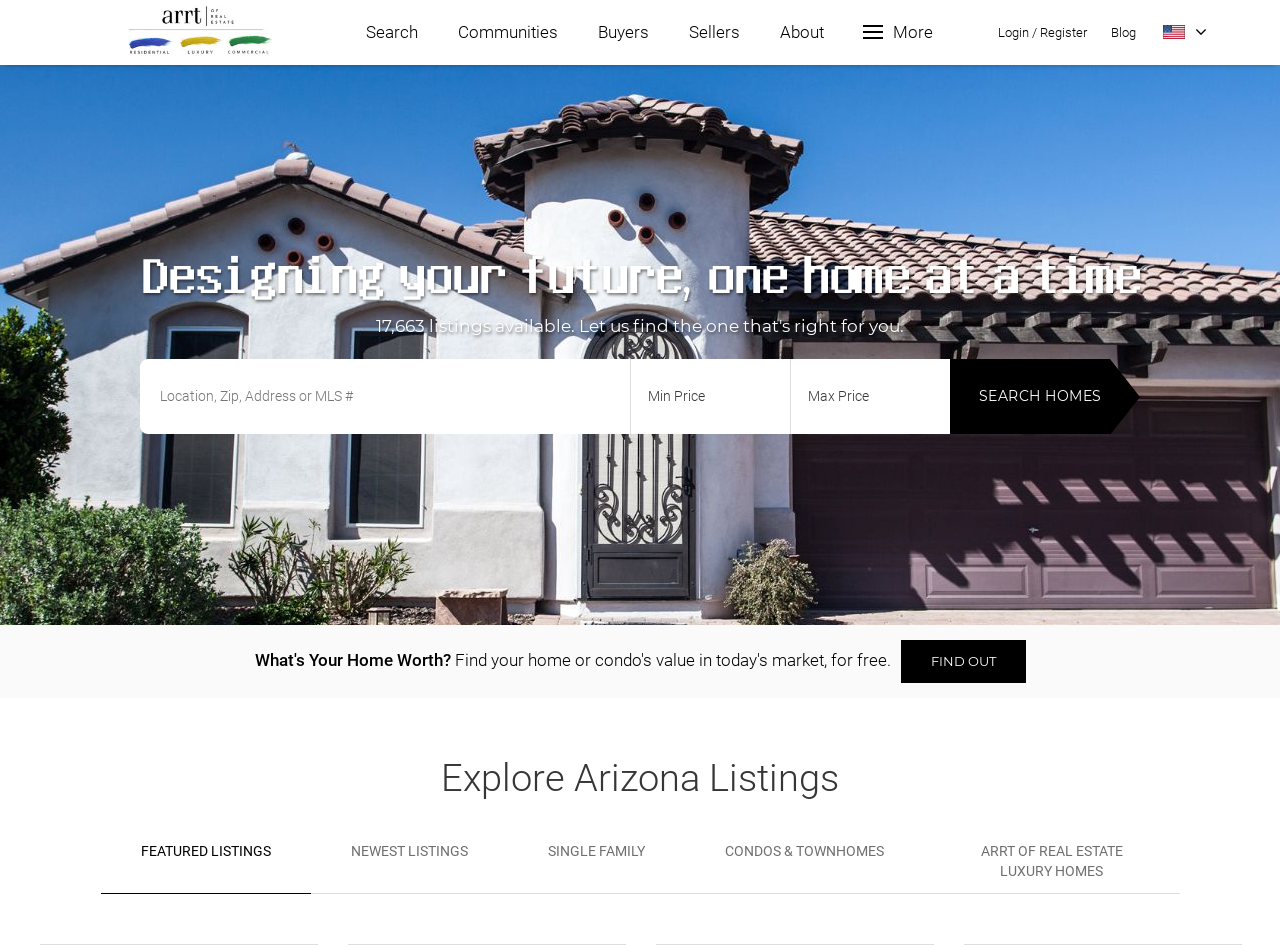What is the purpose of the textbox?
Give a thorough and detailed response to the question.

I found the answer by looking at the textbox element, which has a description 'Enter Location, Zip, Address or MLS #'. This suggests that the purpose of the textbox is to enter location or MLS#.